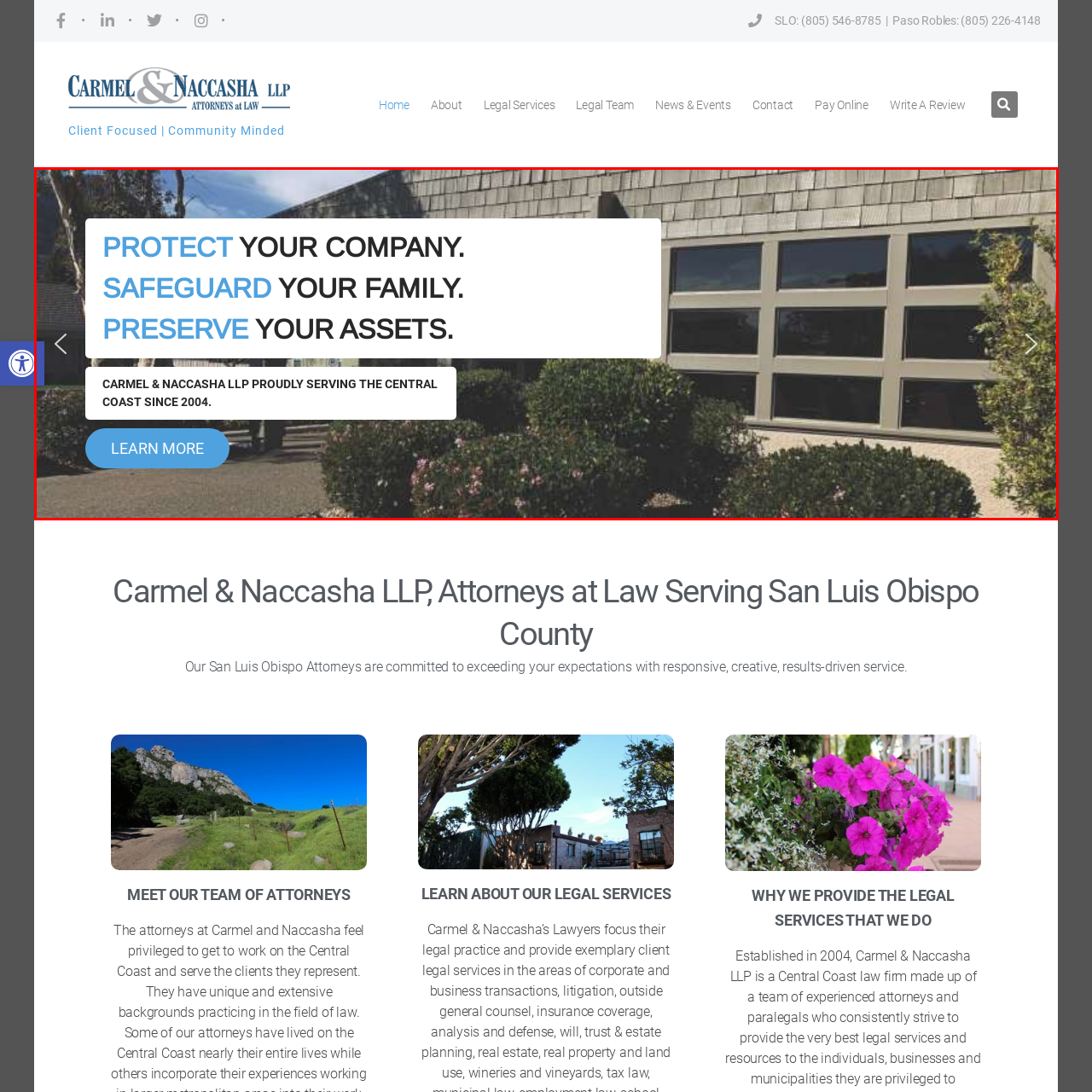Please look at the image highlighted by the red box, What is the year the law firm started serving?
 Provide your answer using a single word or phrase.

2004